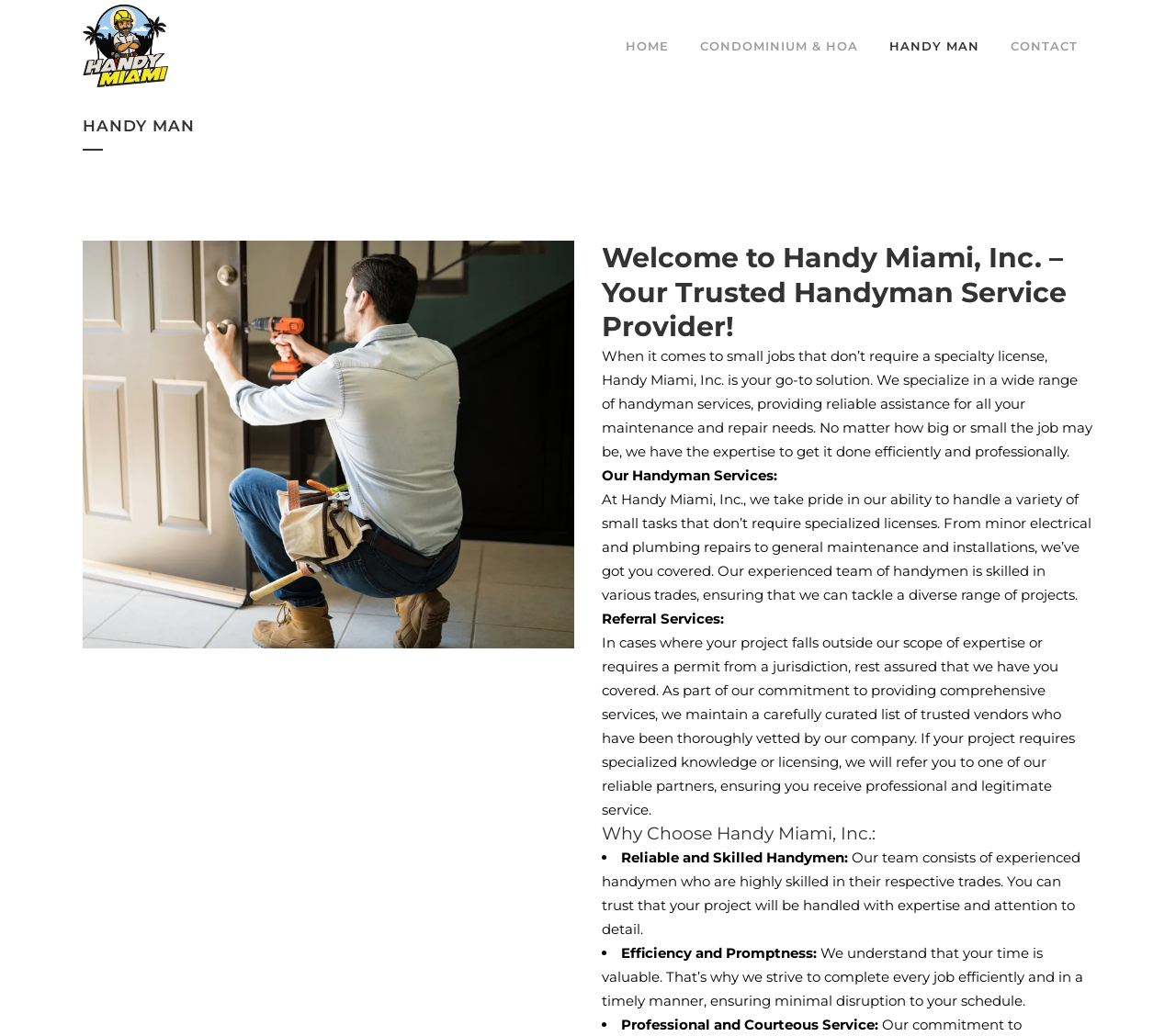Give an extensive and precise description of the webpage.

The webpage is about Handy Miami, a handyman service provider. At the top, there are five identical logo images aligned horizontally, taking up a small portion of the screen. Below the logos, there is a navigation menu with four links: "HOME", "CONDOMINIUM & HOA", "HANDY MAN", and "CONTACT", which are evenly spaced and span across the top of the page.

Below the navigation menu, there is a heading "HANDY MAN" in a prominent font size. Further down, there is a welcome message "Welcome to Handy Miami, Inc. – Your Trusted Handyman Service Provider!" in a large font size.

The main content of the page is divided into sections. The first section describes the handyman services offered by Handy Miami, Inc., including a brief overview of their expertise and the types of tasks they can handle. The text is accompanied by a heading "Our Handyman Services:".

The next section is about referral services, explaining that Handy Miami, Inc. can refer clients to trusted vendors for projects that require specialized licenses or permits. This section is headed by "Referral Services:".

Following this, there is a section titled "Why Choose Handy Miami, Inc.:", which lists three reasons to choose their services. The reasons are marked with bullet points and include "Reliable and Skilled Handymen", "Efficiency and Promptness", and "Professional and Courteous Service". Each reason is accompanied by a brief description.